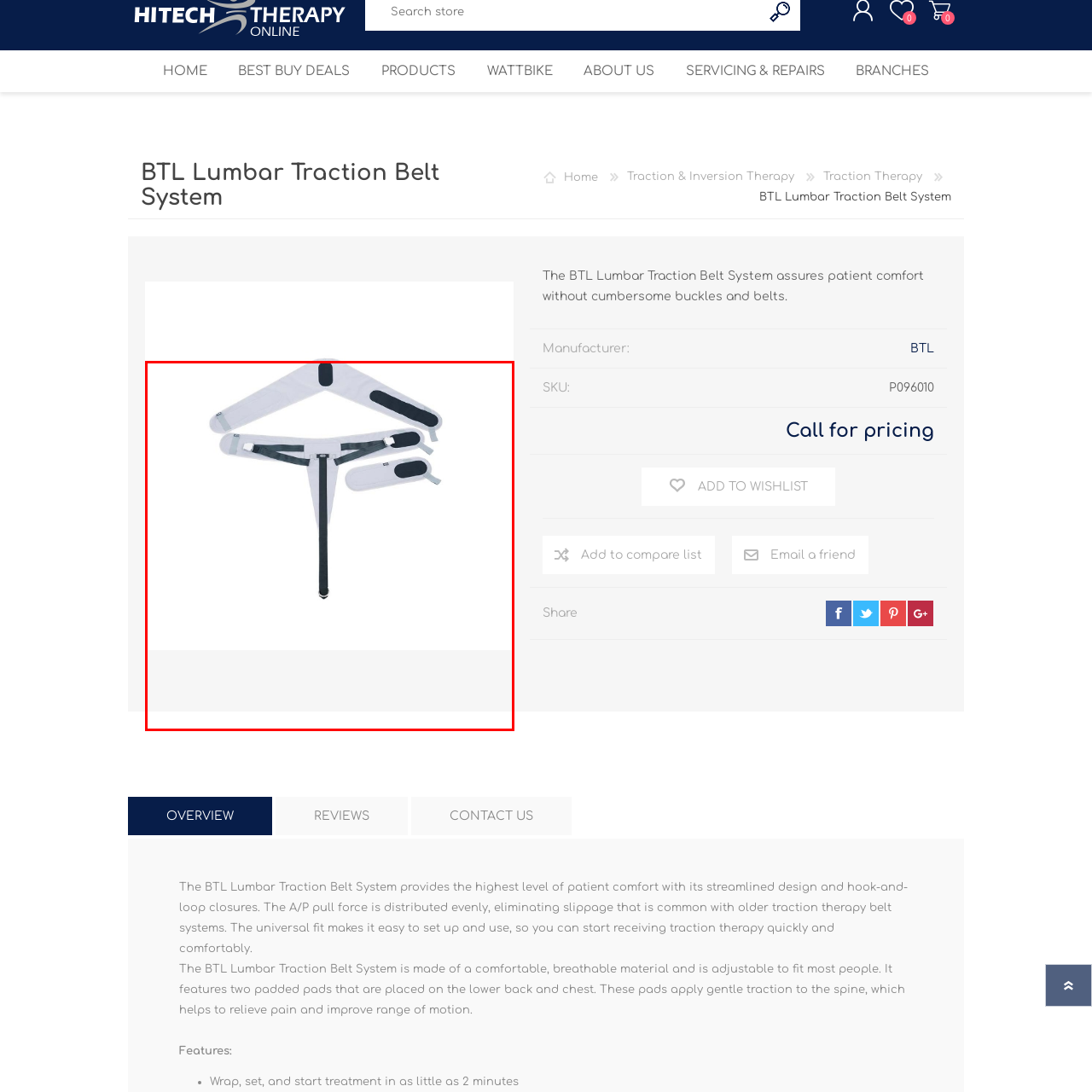Examine the segment of the image contained within the black box and respond comprehensively to the following question, based on the visual content: 
What type of closures does the belt feature?

According to the caption, the belt features a streamlined design that prioritizes patient comfort, utilizing hook-and-loop closures for easy adjustment, which suggests that the belt uses hook-and-loop closures.